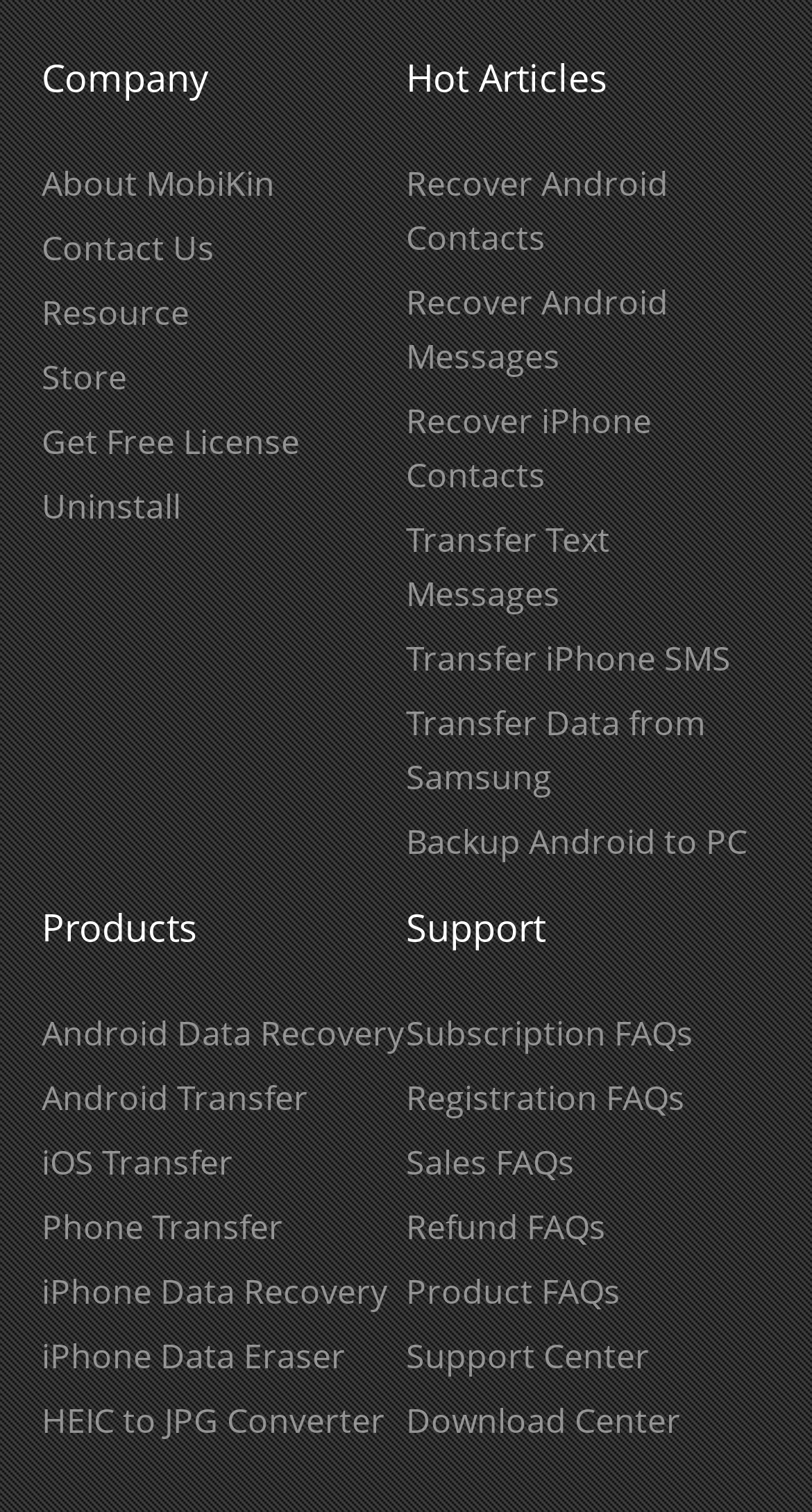Identify and provide the bounding box for the element described by: "HEIC to JPG Converter".

[0.051, 0.925, 0.474, 0.955]